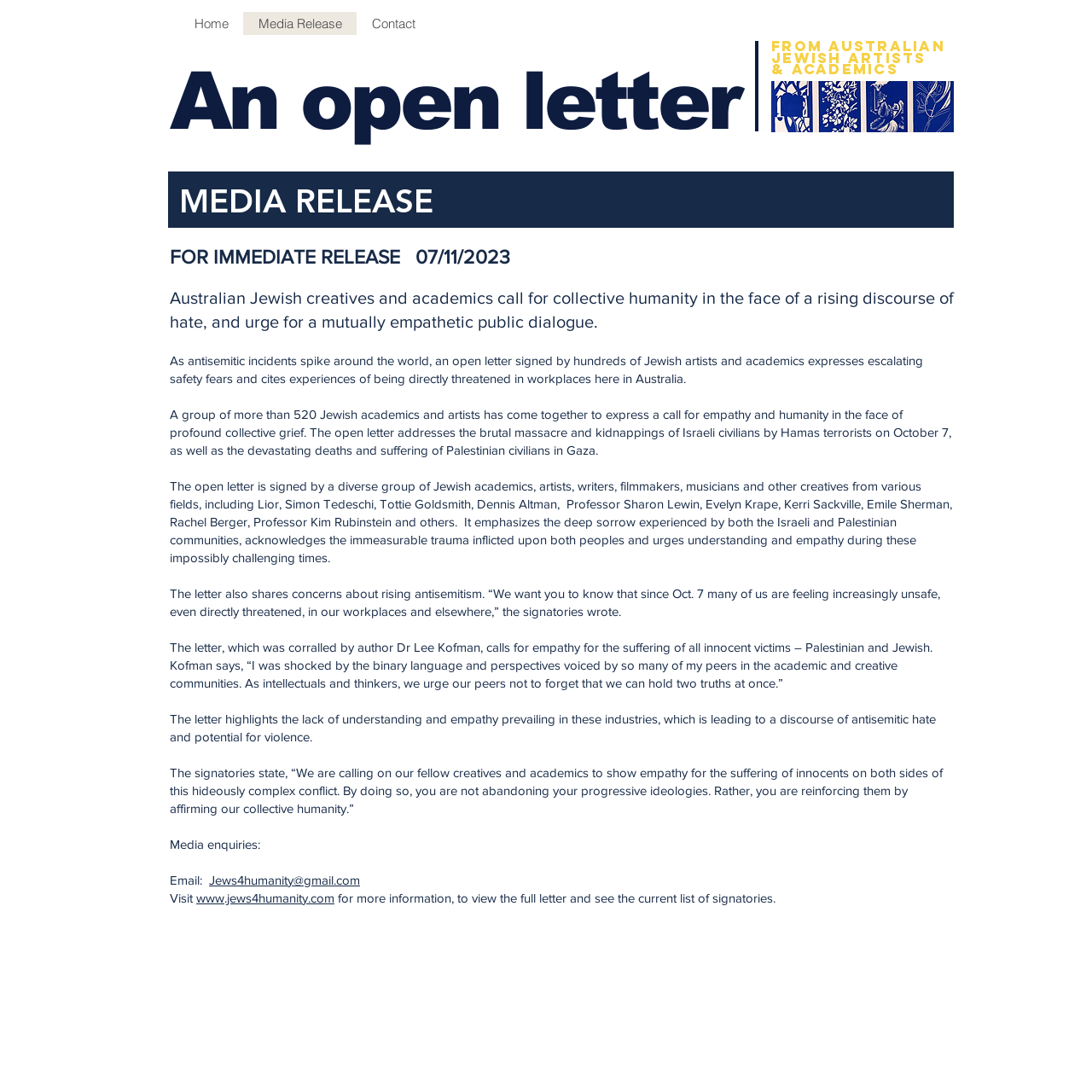What is the number of signatories to the open letter?
Refer to the screenshot and respond with a concise word or phrase.

Over 520